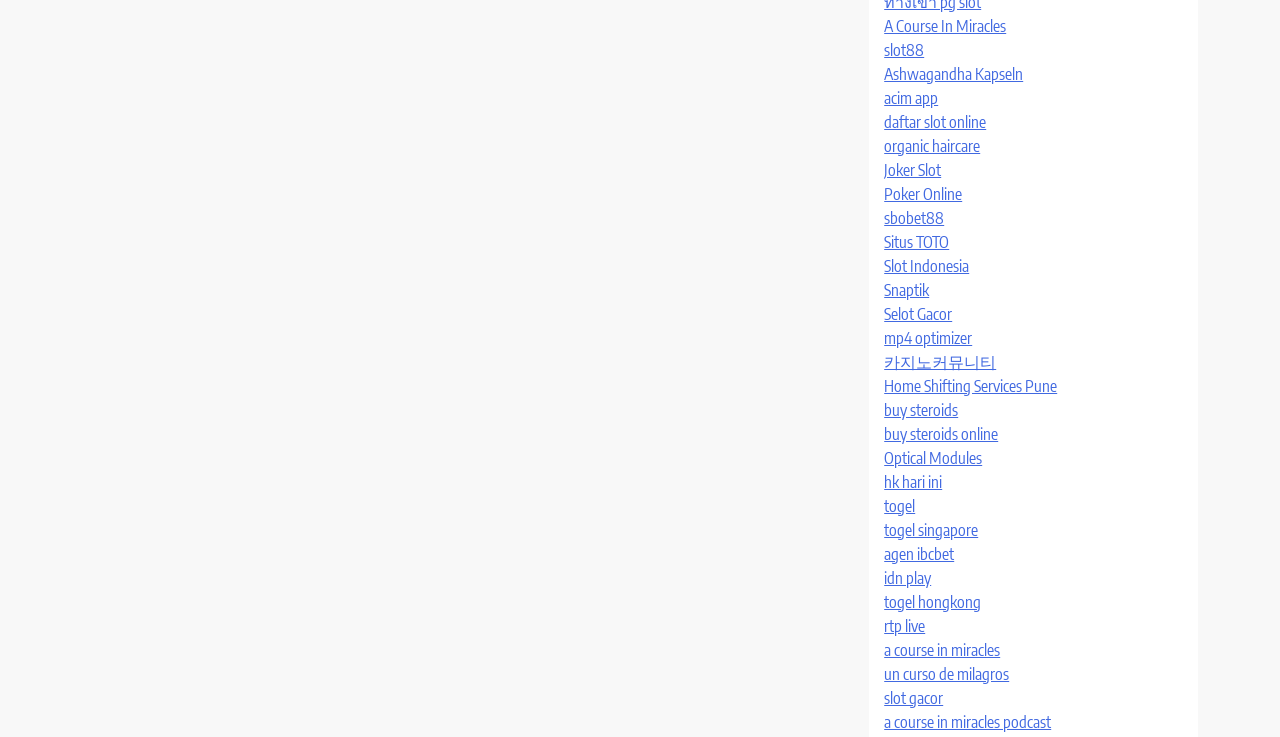Give a short answer to this question using one word or a phrase:
What is the first link on the webpage?

A Course In Miracles